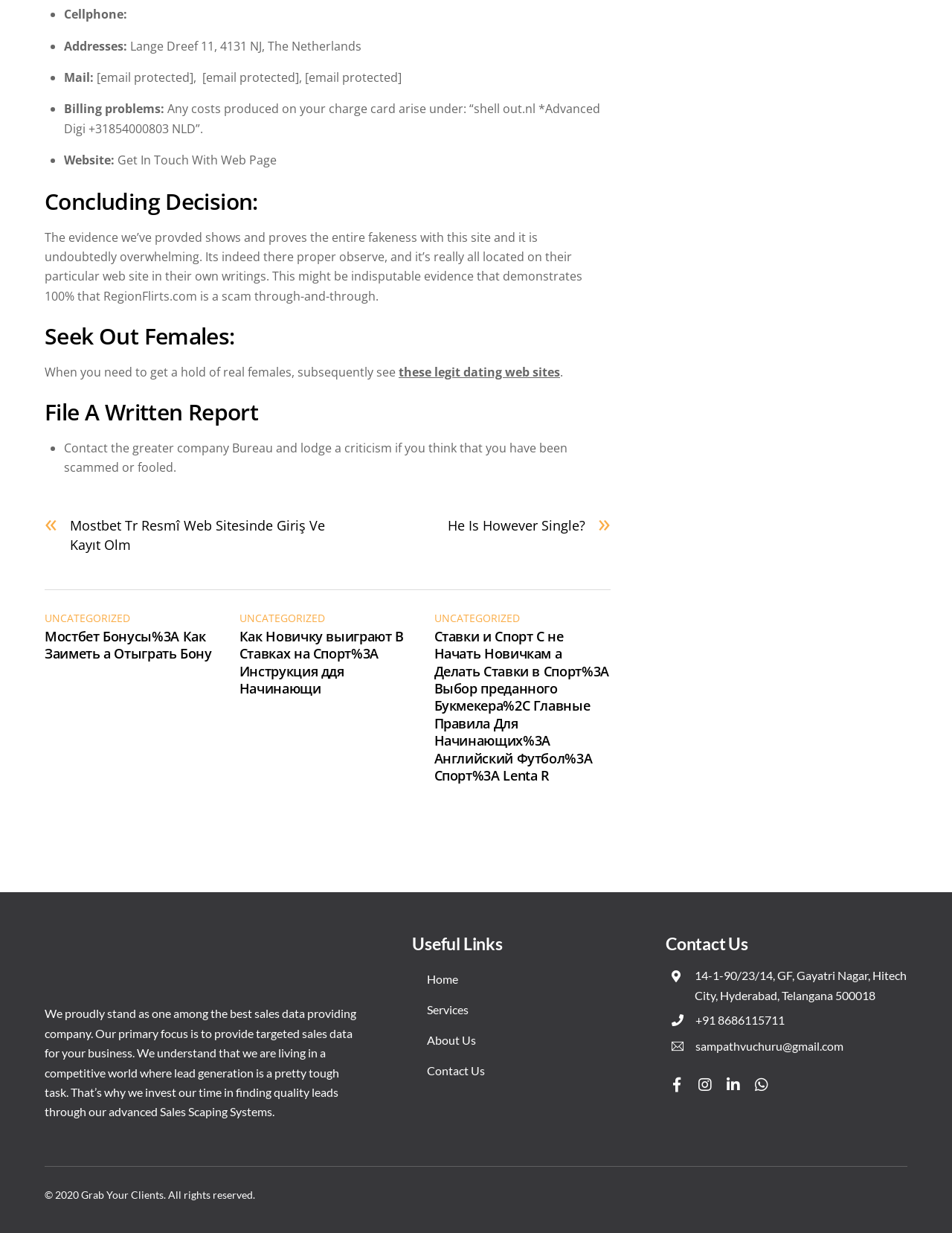Determine the bounding box coordinates of the element's region needed to click to follow the instruction: "Click on 'Contact the greater company Bureau and lodge a complaint if you think that you have been scammed or fooled.'". Provide these coordinates as four float numbers between 0 and 1, formatted as [left, top, right, bottom].

[0.067, 0.356, 0.596, 0.386]